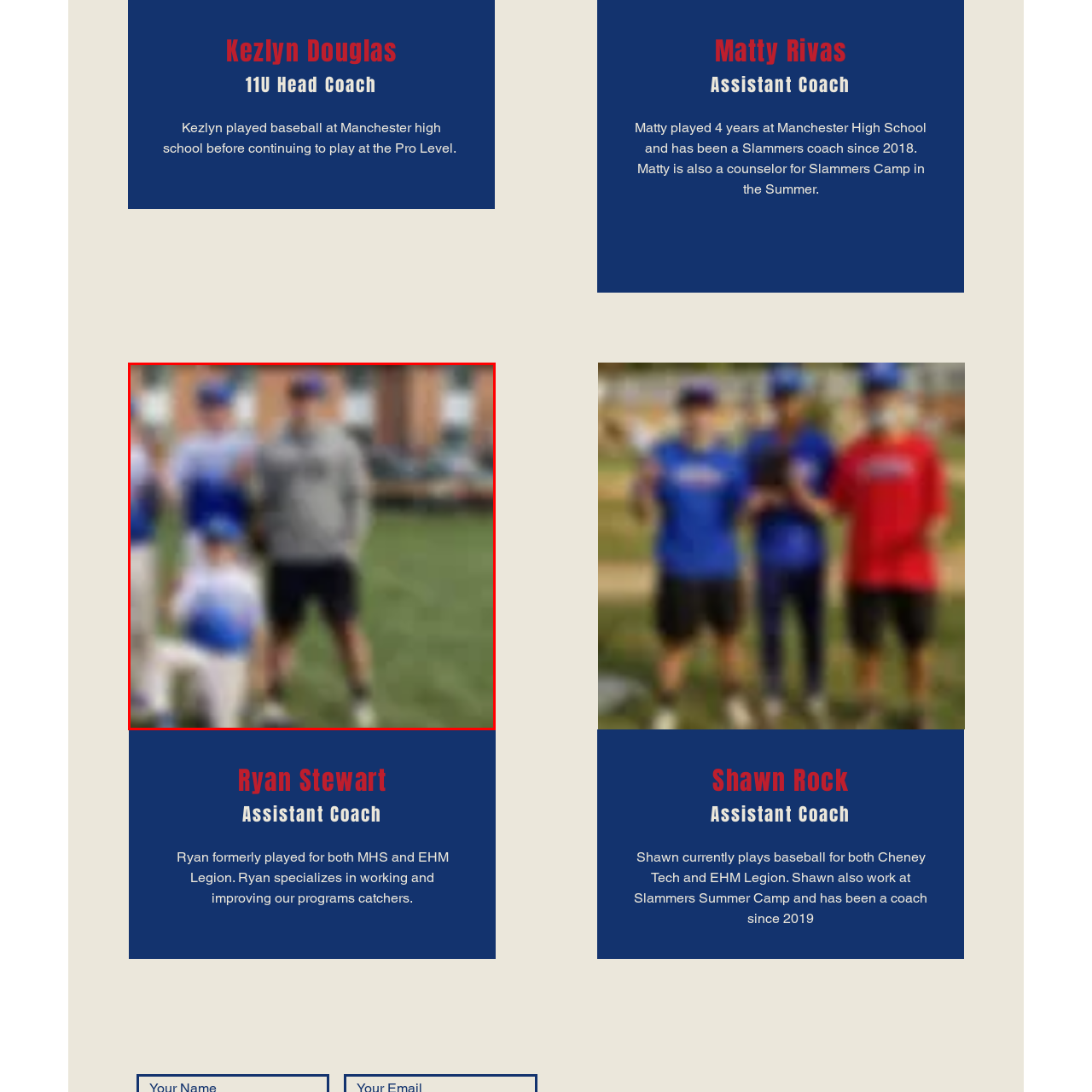Study the part of the image enclosed in the turquoise frame and answer the following question with detailed information derived from the image: 
What is the team's attitude in the image?

The image captures a moment of team camaraderie, and the players are sharing smiles and enthusiasm, which indicates their dedication to their sport and their positive attitude towards the game.